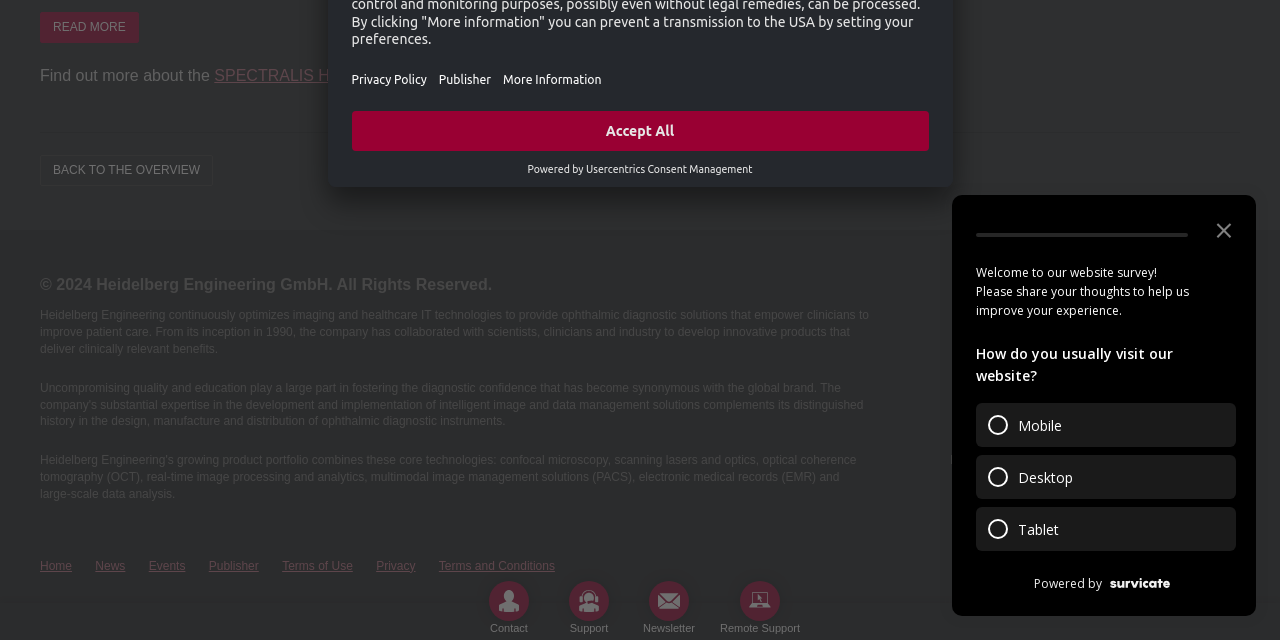Please locate the UI element described by "title="Heidelberg Engineering - YouTube"" and provide its bounding box coordinates.

[0.904, 0.767, 0.935, 0.83]